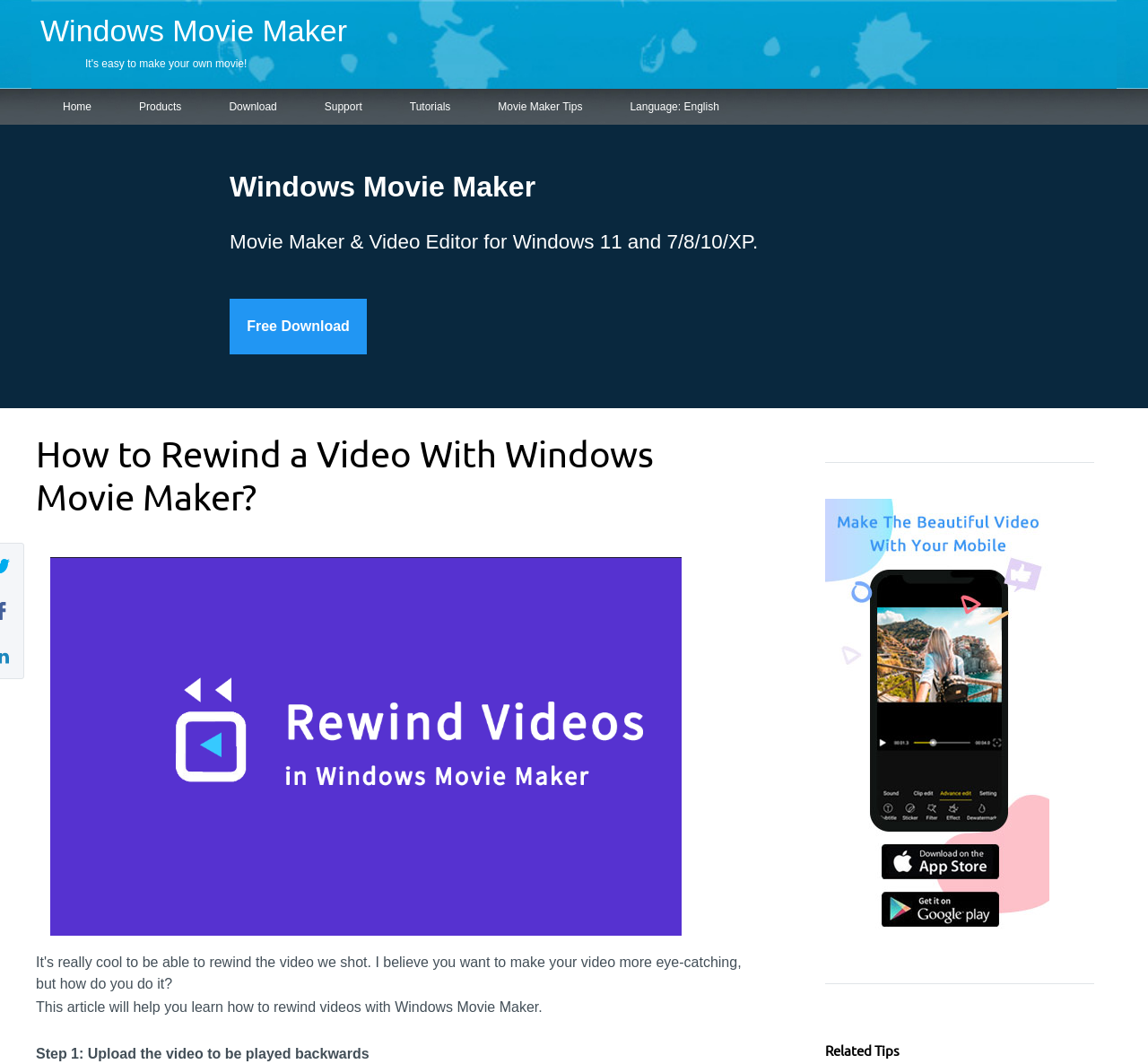Please identify the bounding box coordinates of the area I need to click to accomplish the following instruction: "Click Free Download".

[0.2, 0.28, 0.32, 0.333]